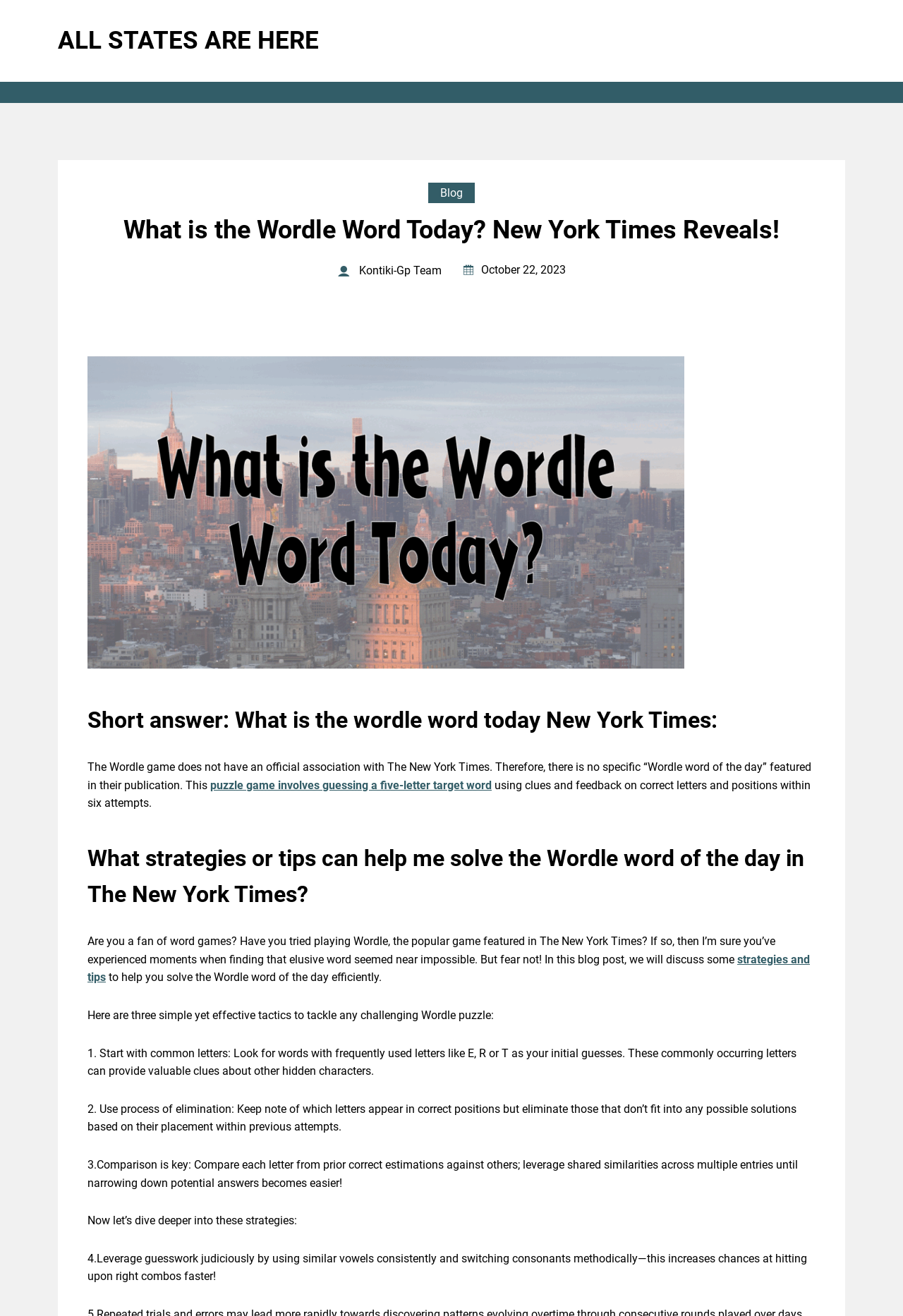Given the element description All States Are Here, predict the bounding box coordinates for the UI element in the webpage screenshot. The format should be (top-left x, top-left y, bottom-right x, bottom-right y), and the values should be between 0 and 1.

[0.064, 0.016, 0.491, 0.046]